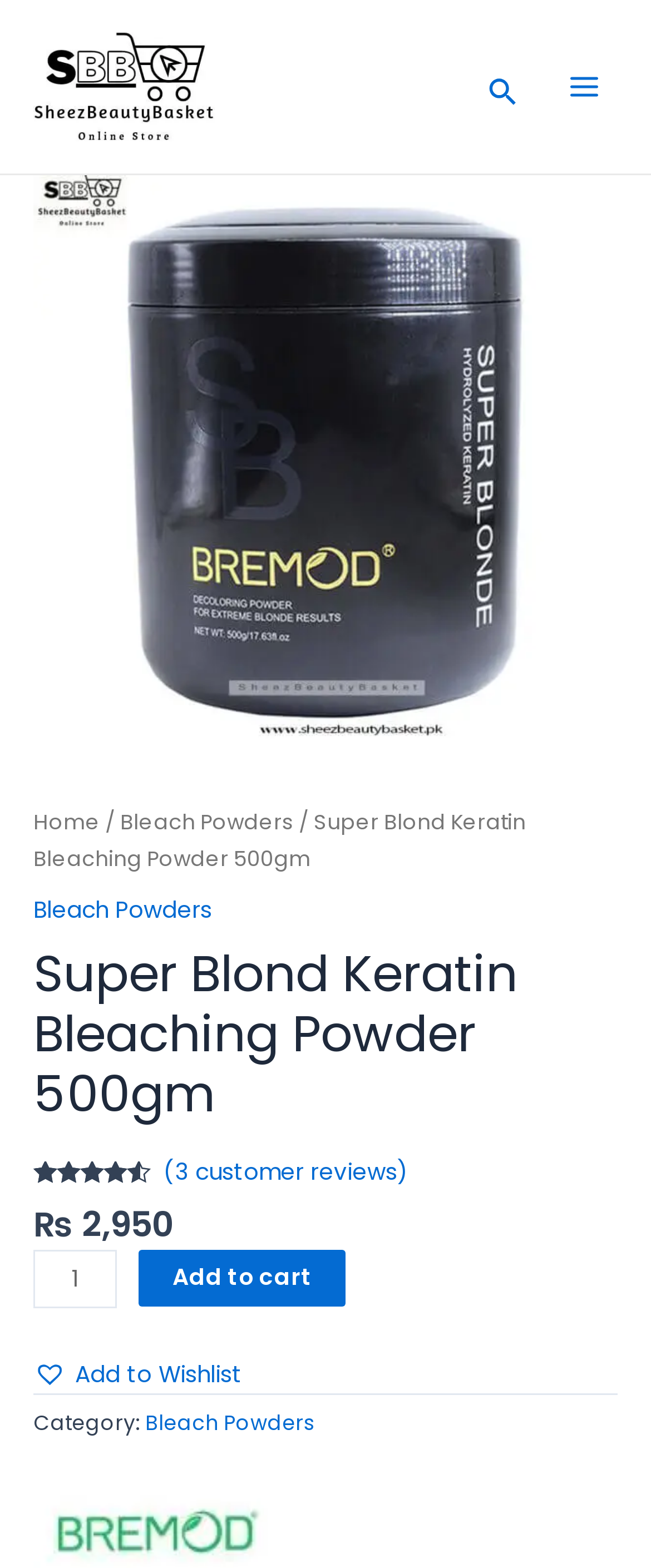Please answer the following question using a single word or phrase: 
What is the name of the product?

Super Blond Keratin Bleaching Powder 500gm